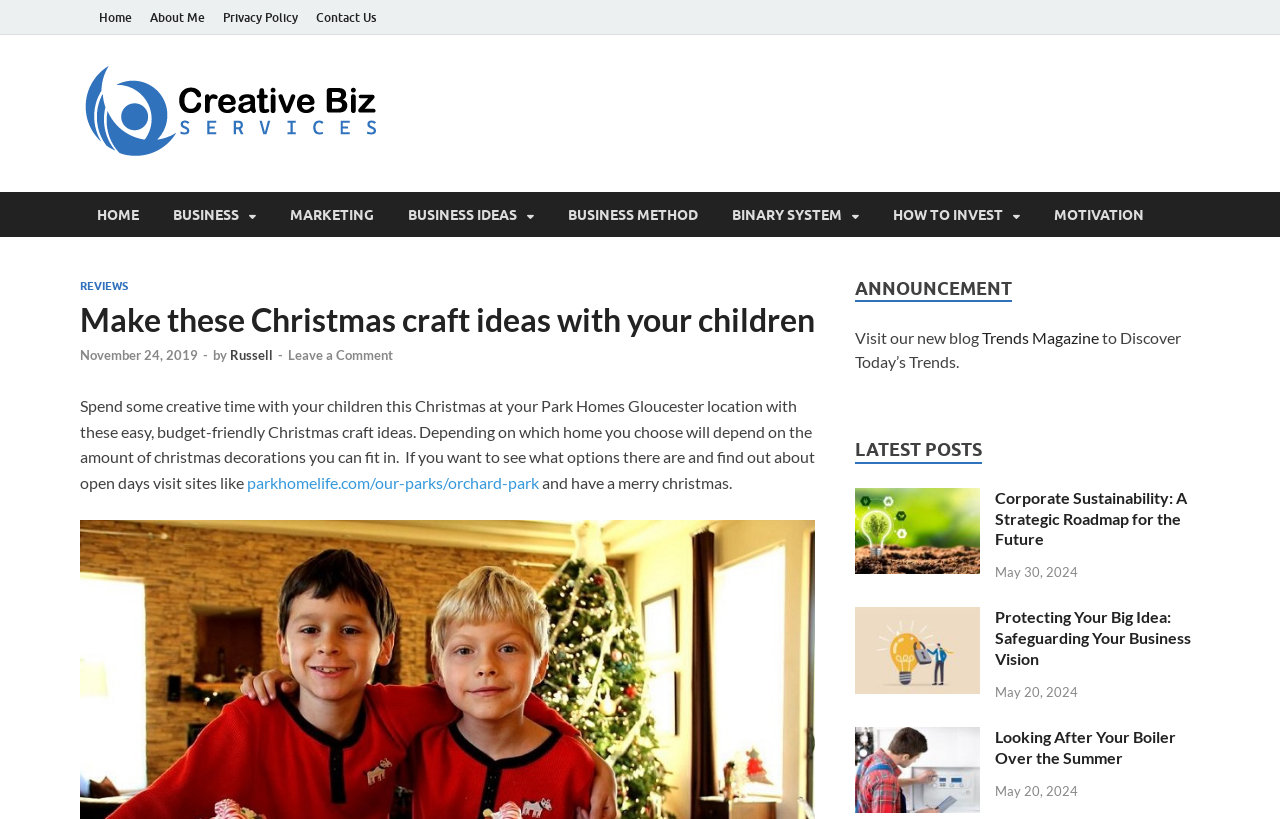What is the main topic of the webpage?
Look at the screenshot and give a one-word or phrase answer.

Christmas craft ideas